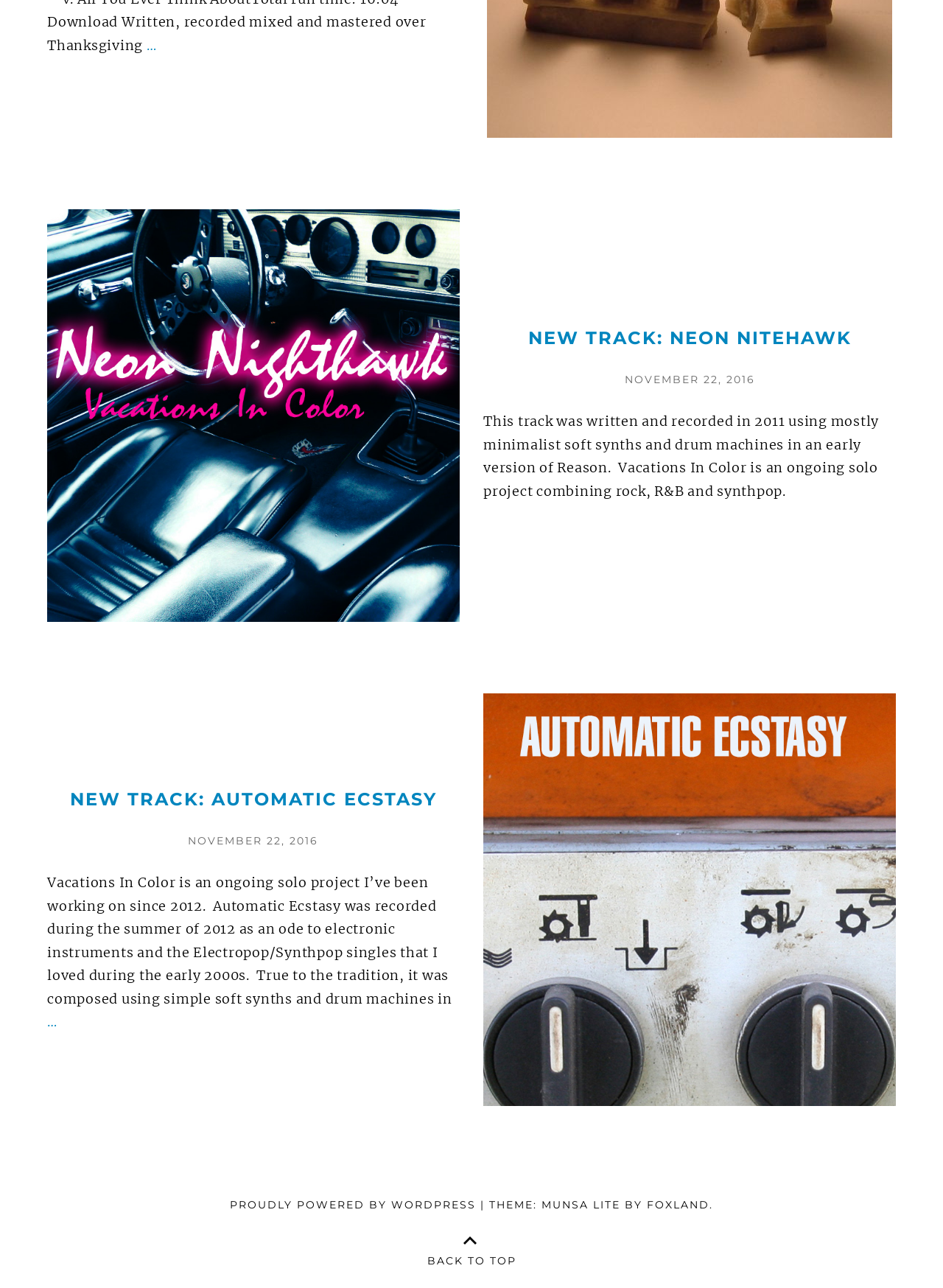Return the bounding box coordinates of the UI element that corresponds to this description: "Foxland". The coordinates must be given as four float numbers in the range of 0 and 1, [left, top, right, bottom].

[0.686, 0.93, 0.752, 0.94]